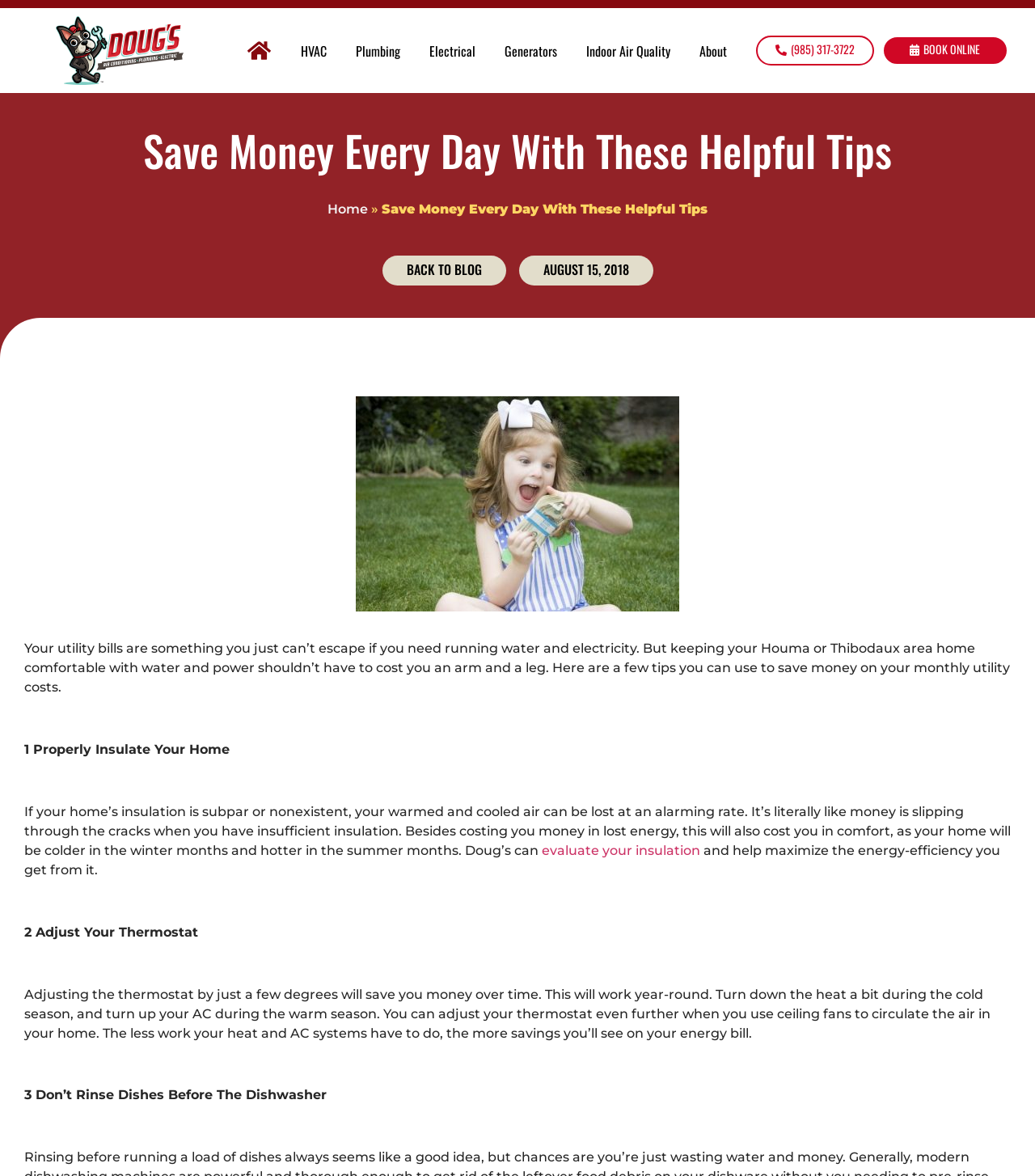Can you show the bounding box coordinates of the region to click on to complete the task described in the instruction: "Click on the 'HVAC' link"?

[0.277, 0.033, 0.33, 0.054]